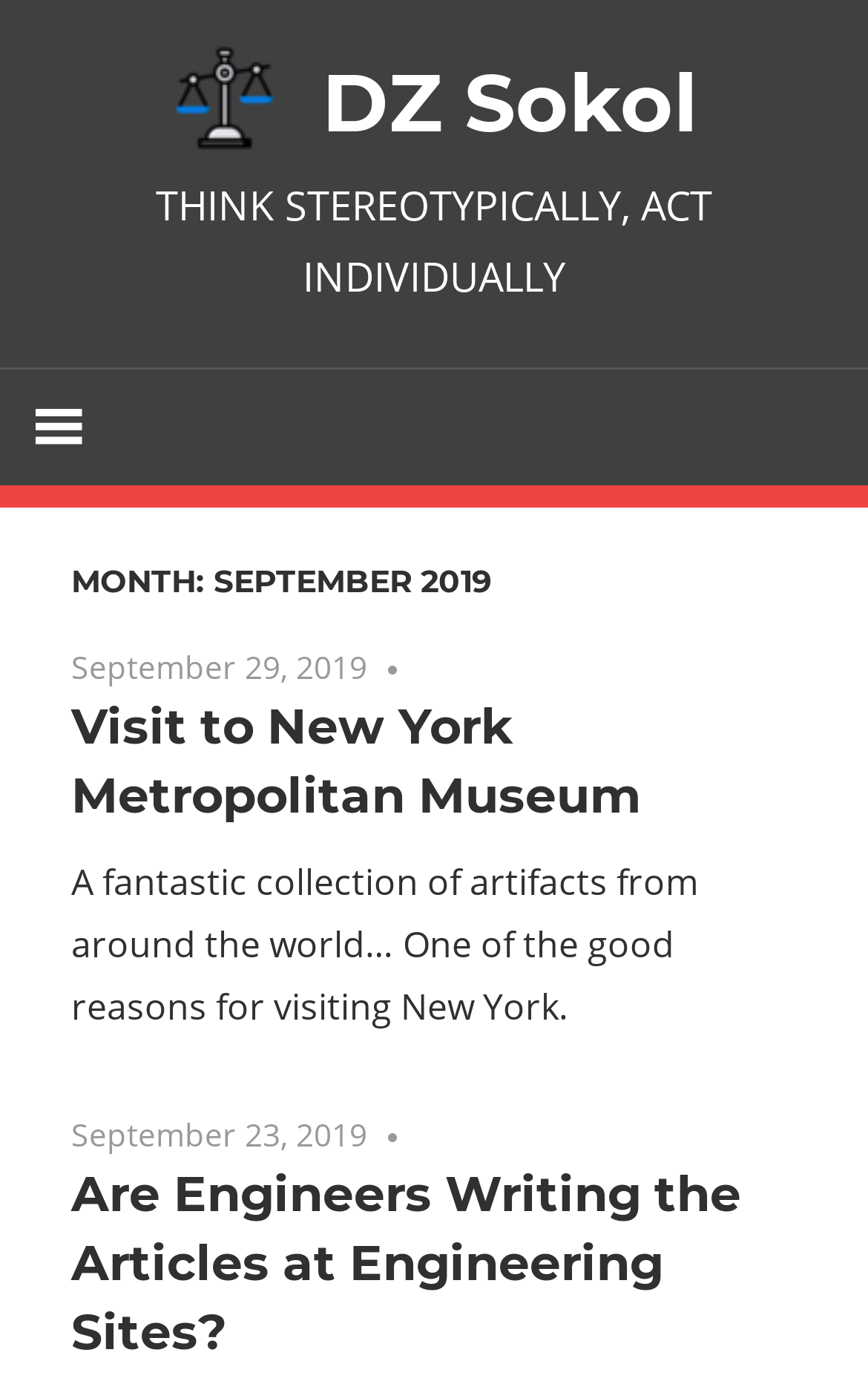Given the element description: "DZ Sokol", predict the bounding box coordinates of the UI element it refers to, using four float numbers between 0 and 1, i.e., [left, top, right, bottom].

[0.371, 0.039, 0.804, 0.11]